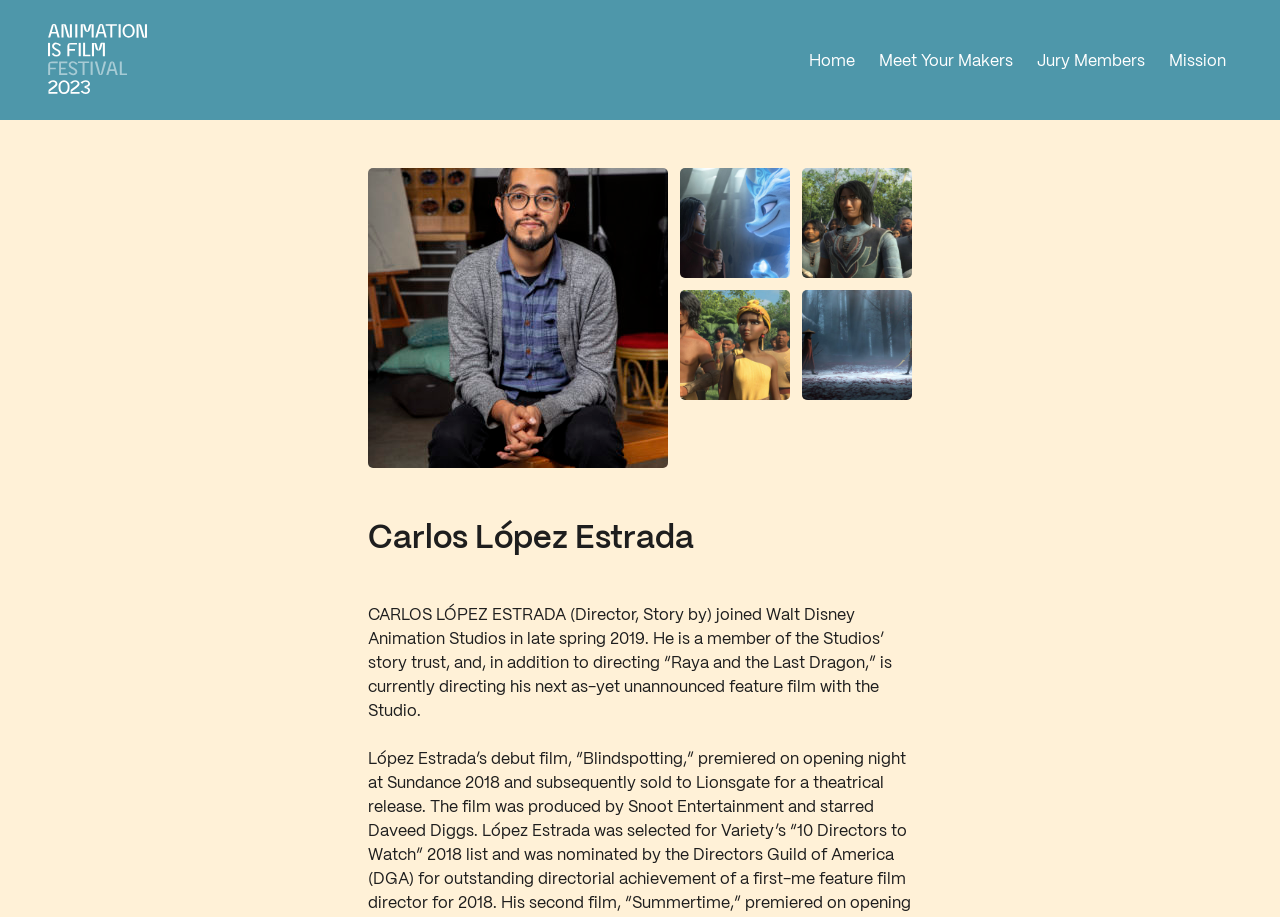Describe all the significant parts and information present on the webpage.

The webpage is about Carlos López Estrada, a director and story writer at Walt Disney Animation Studios. At the top left corner, there is a link to the "Animation is Film Festival" accompanied by an image with the same name. 

On the top right side, there are four links: "Home", "Meet Your Makers", "Jury Members", and "Mission", which are evenly spaced and aligned horizontally. 

Below these links, there is a header section that spans about half of the page's width. Within this section, there is a heading that reads "Carlos López Estrada" in a larger font size. 

Below the heading, there are two paragraphs of text. The first paragraph is a brief title or introduction that reads "CARLOS LÓPEZ ESTRADA (Director, Story by)". The second paragraph provides more information about Carlos López Estrada, stating that he joined Walt Disney Animation Studios in late spring 2019, is a member of the Studios' story trust, and is currently directing his next feature film with the Studio.